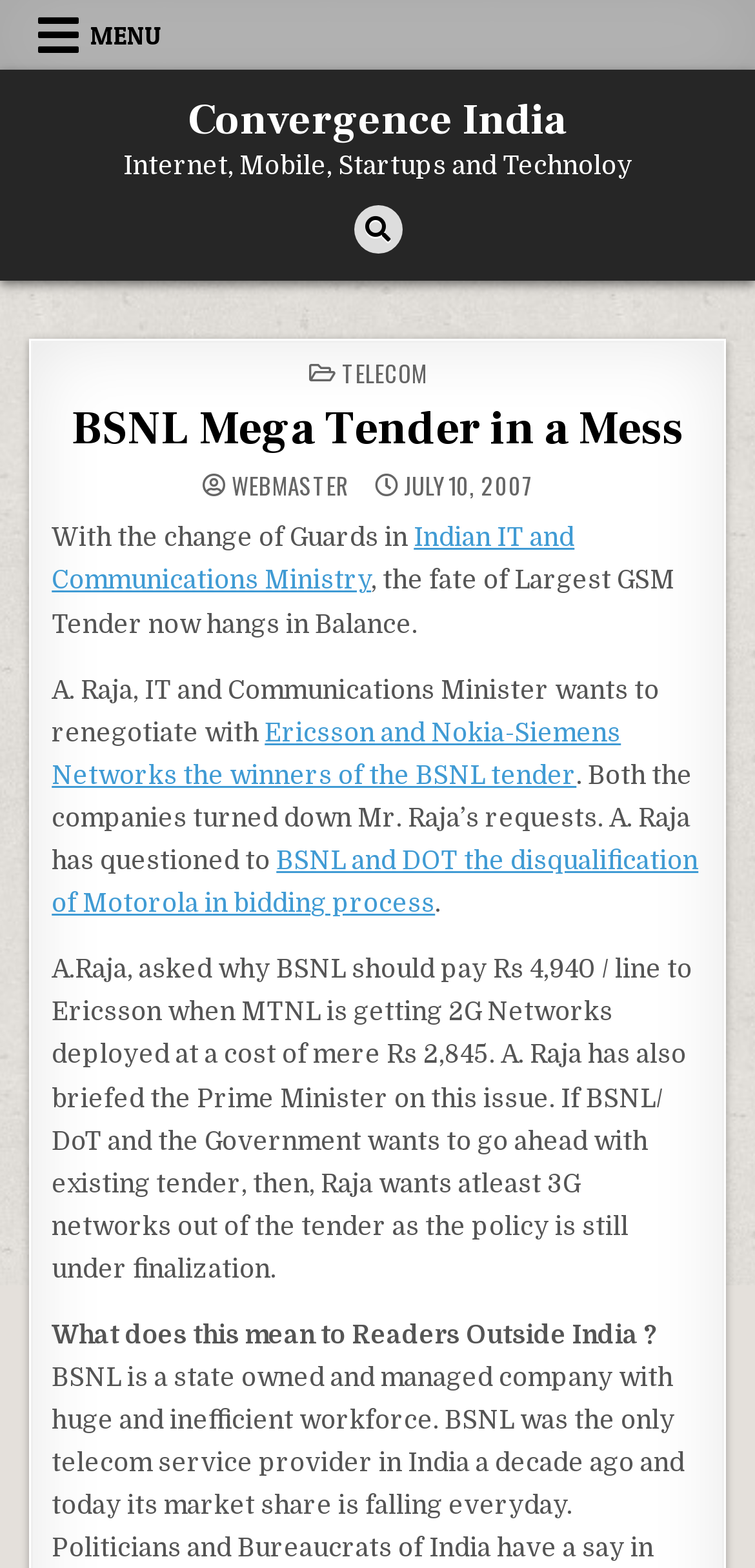Please examine the image and provide a detailed answer to the question: What is the name of the company whose disqualification in bidding process is mentioned?

The article mentions that A. Raja has questioned BSNL and DOT about the disqualification of Motorola in the bidding process.